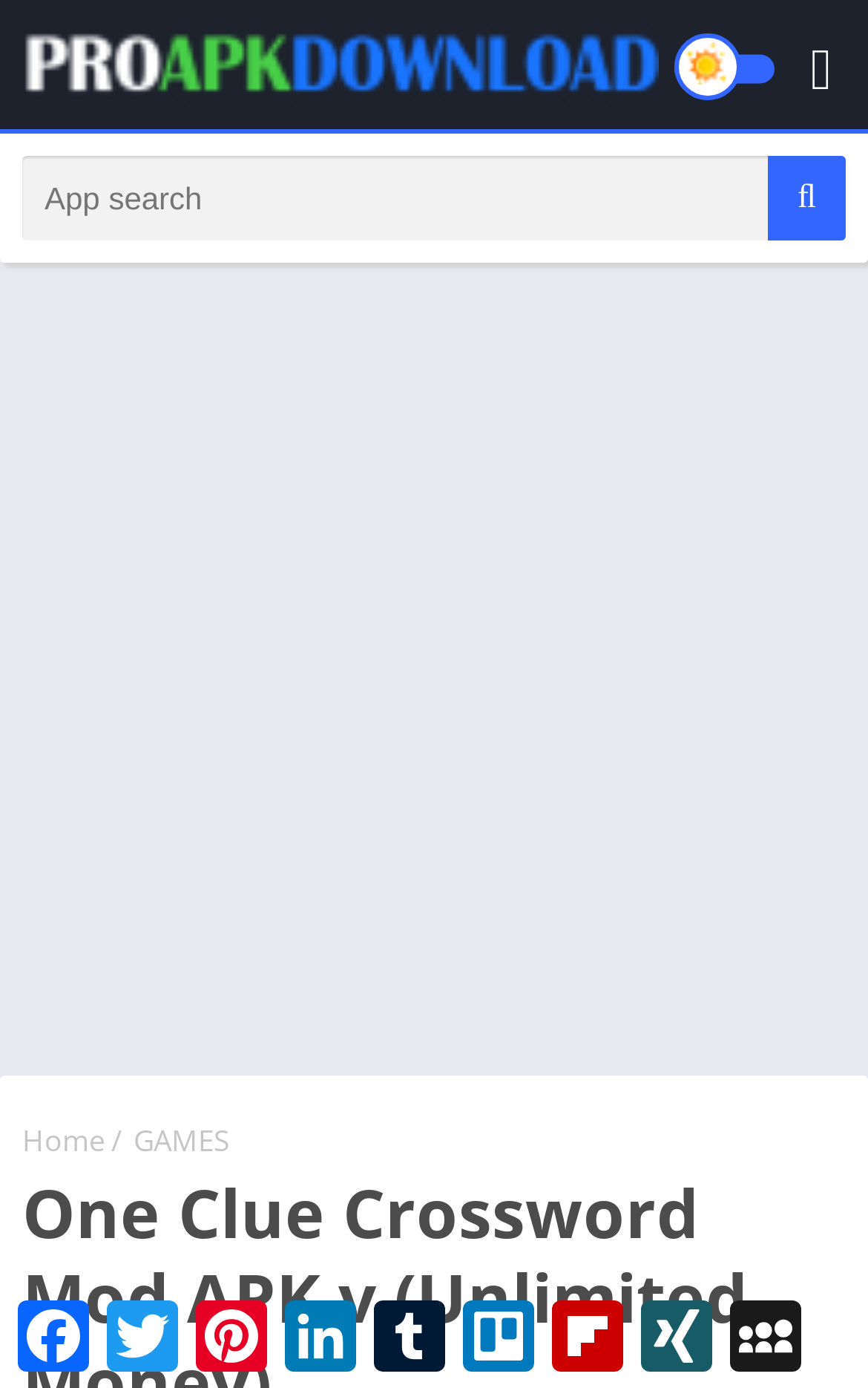Determine the bounding box coordinates of the UI element that matches the following description: "aria-label="Search" title="App search"". The coordinates should be four float numbers between 0 and 1 in the format [left, top, right, bottom].

[0.885, 0.112, 0.974, 0.173]